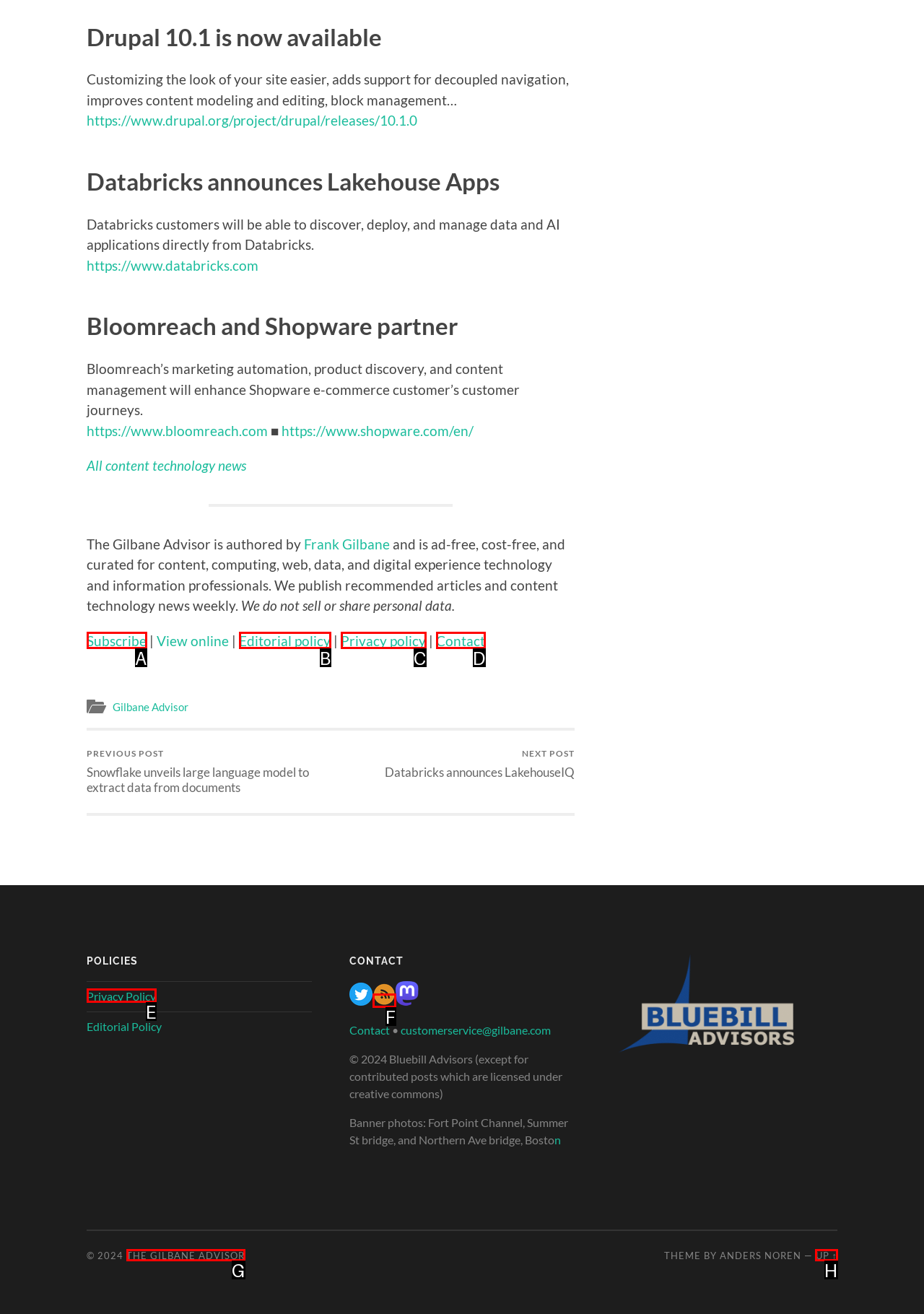From the description: Privacy Policy, select the HTML element that fits best. Reply with the letter of the appropriate option.

E